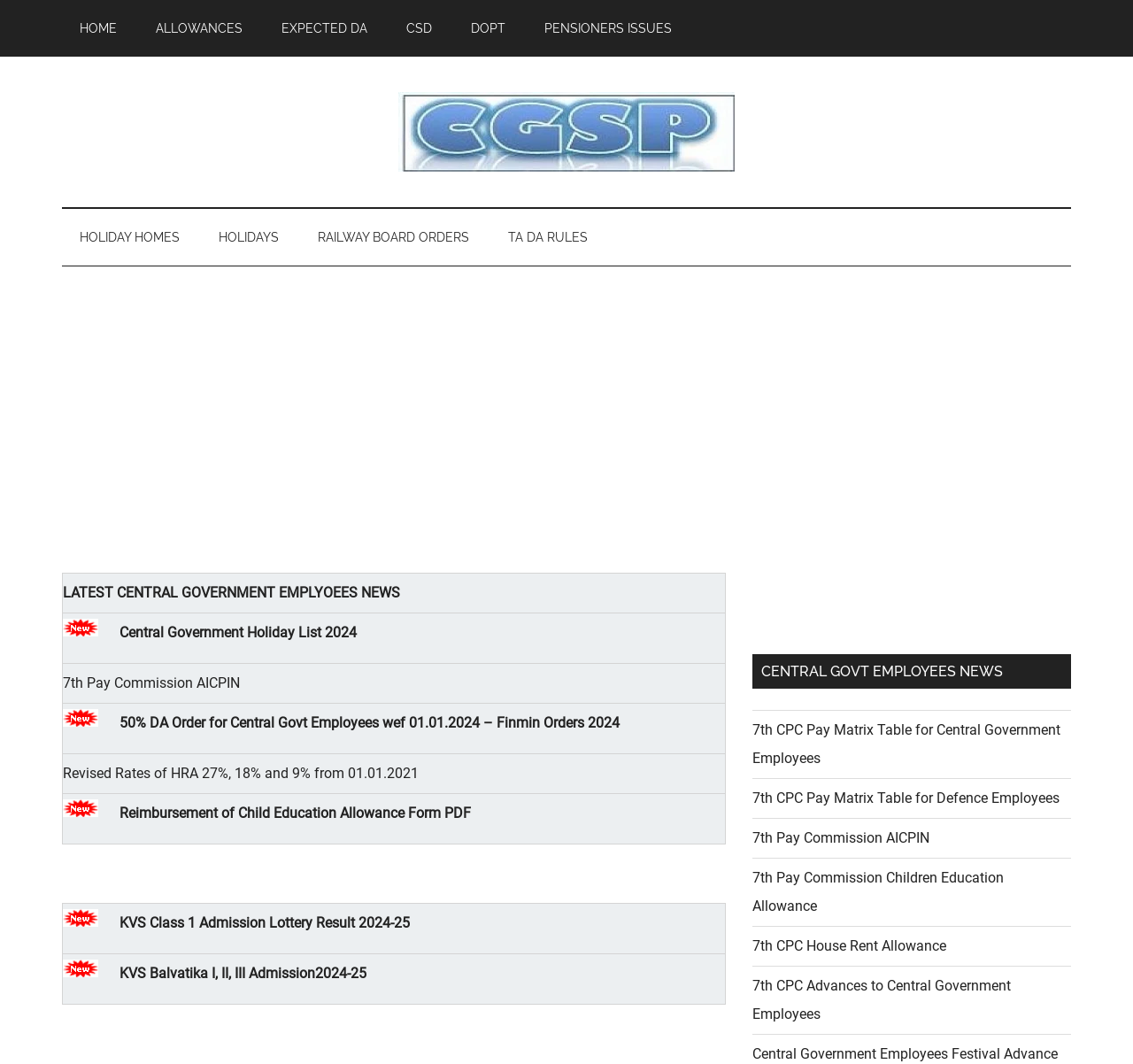What is the main topic of this webpage?
Refer to the image and answer the question using a single word or phrase.

Central Govt Employees News